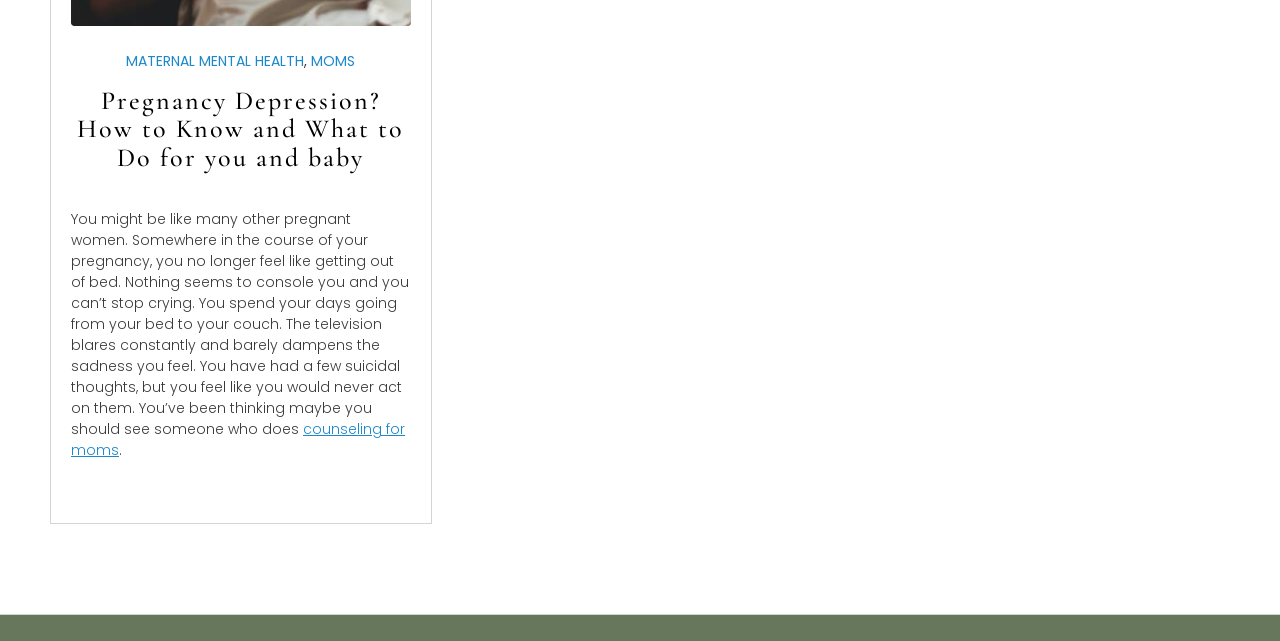Find the bounding box coordinates for the UI element that matches this description: "Moms".

[0.243, 0.08, 0.278, 0.111]